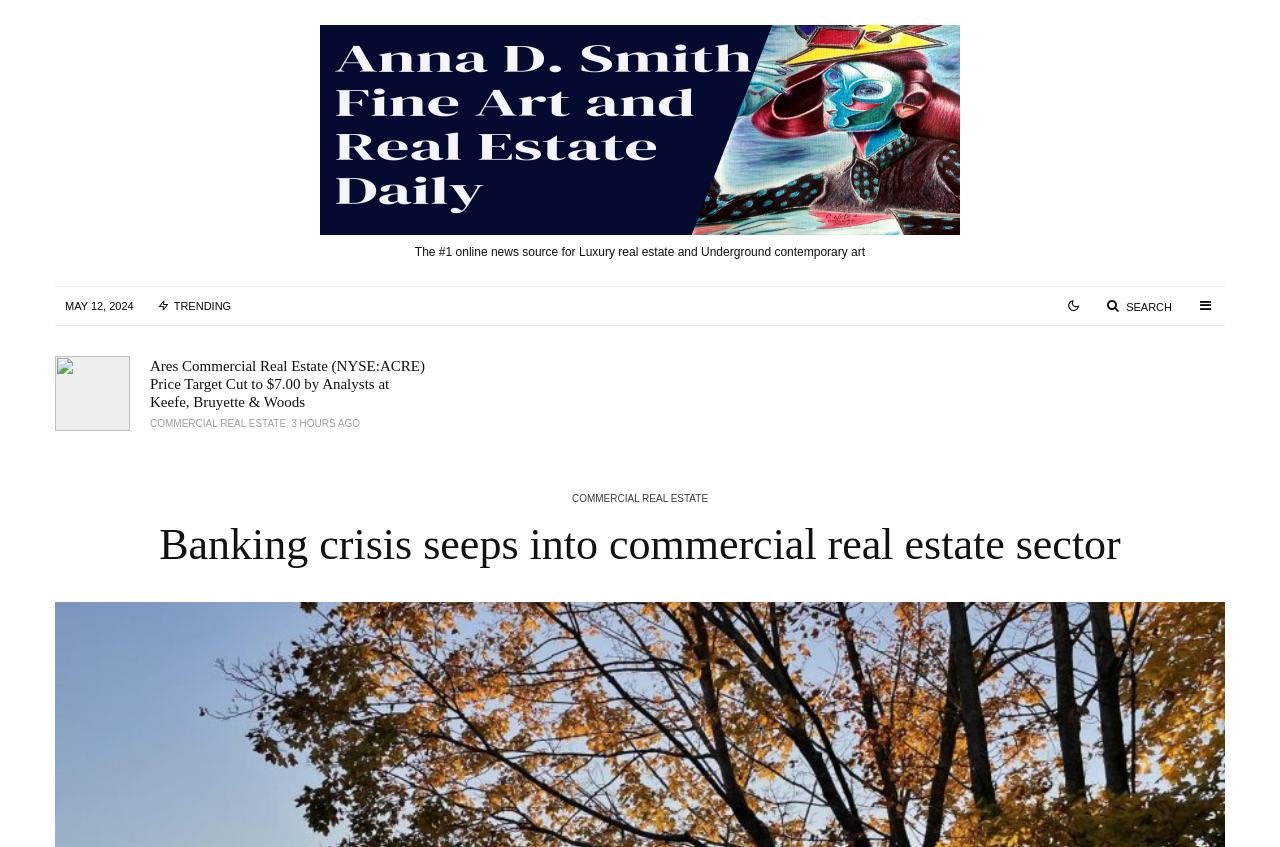Pinpoint the bounding box coordinates of the clickable element to carry out the following instruction: "Sign up for the daily newsletter."

[0.375, 0.914, 0.625, 0.978]